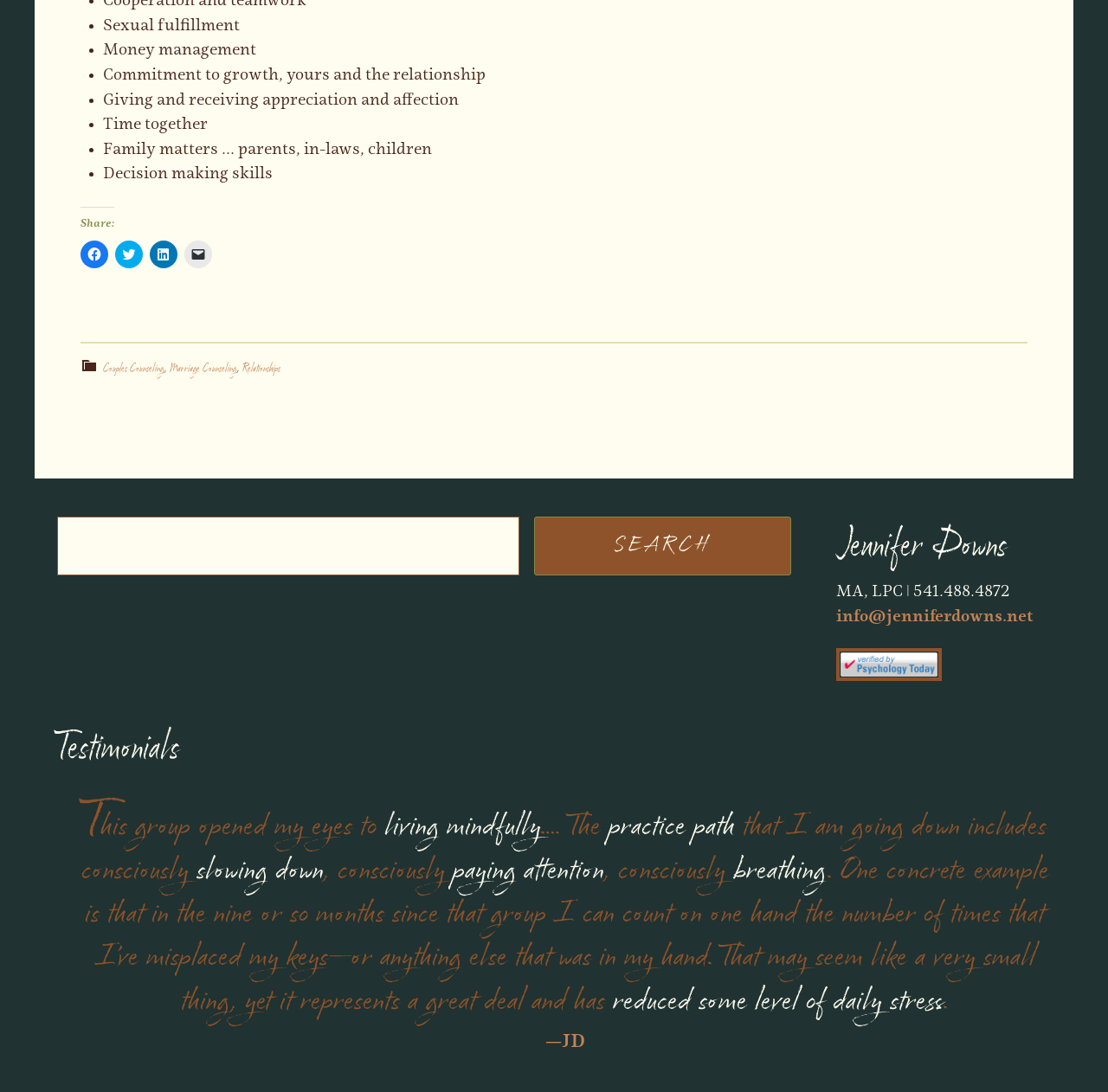Please find the bounding box coordinates for the clickable element needed to perform this instruction: "Visit Jennifer Downs' email".

[0.755, 0.558, 0.933, 0.573]